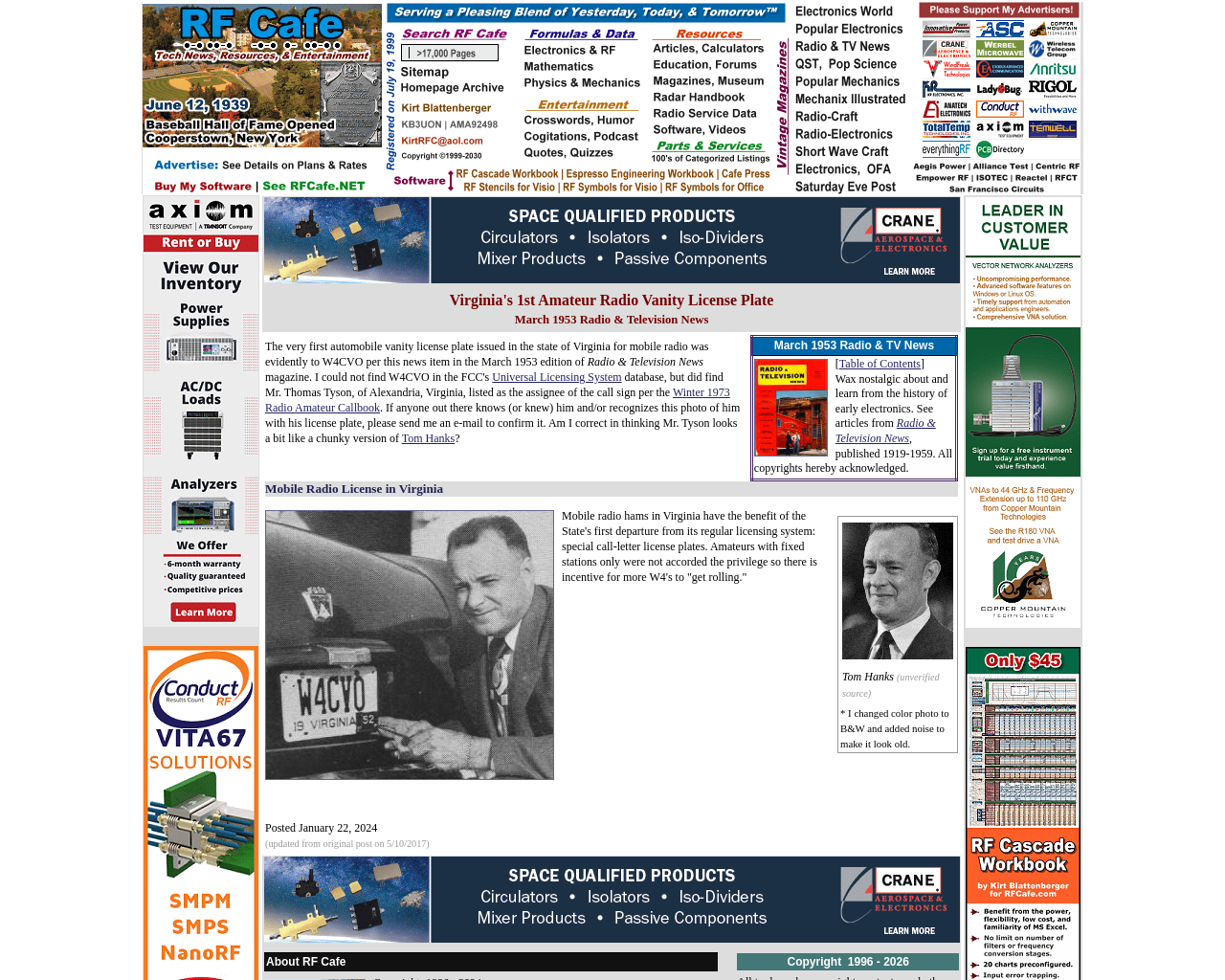Respond to the following question with a brief word or phrase:
What is the first amateur radio vanity license plate issued in Virginia?

W4CVO